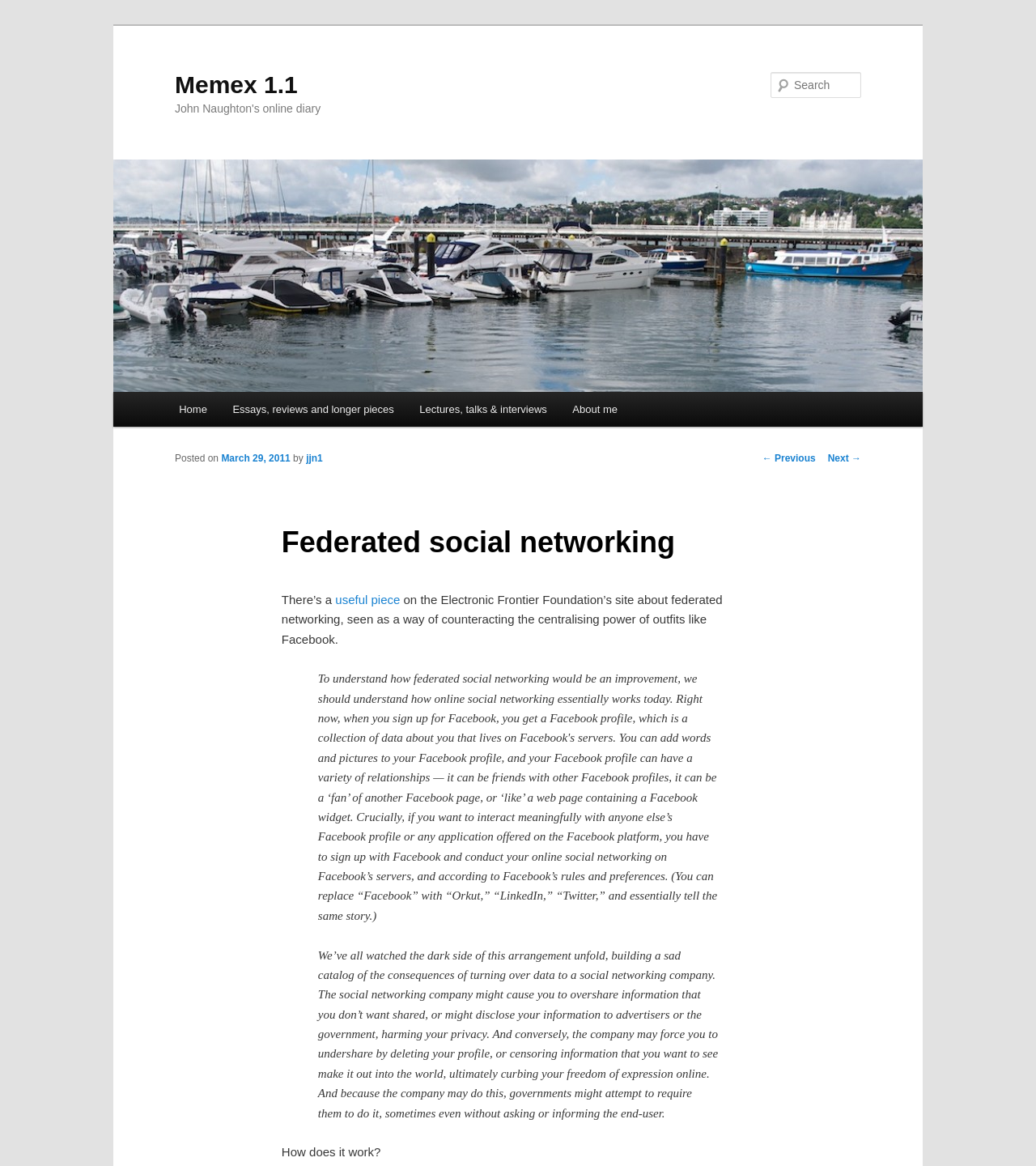Identify the bounding box coordinates for the element that needs to be clicked to fulfill this instruction: "Search for something". Provide the coordinates in the format of four float numbers between 0 and 1: [left, top, right, bottom].

[0.744, 0.062, 0.831, 0.084]